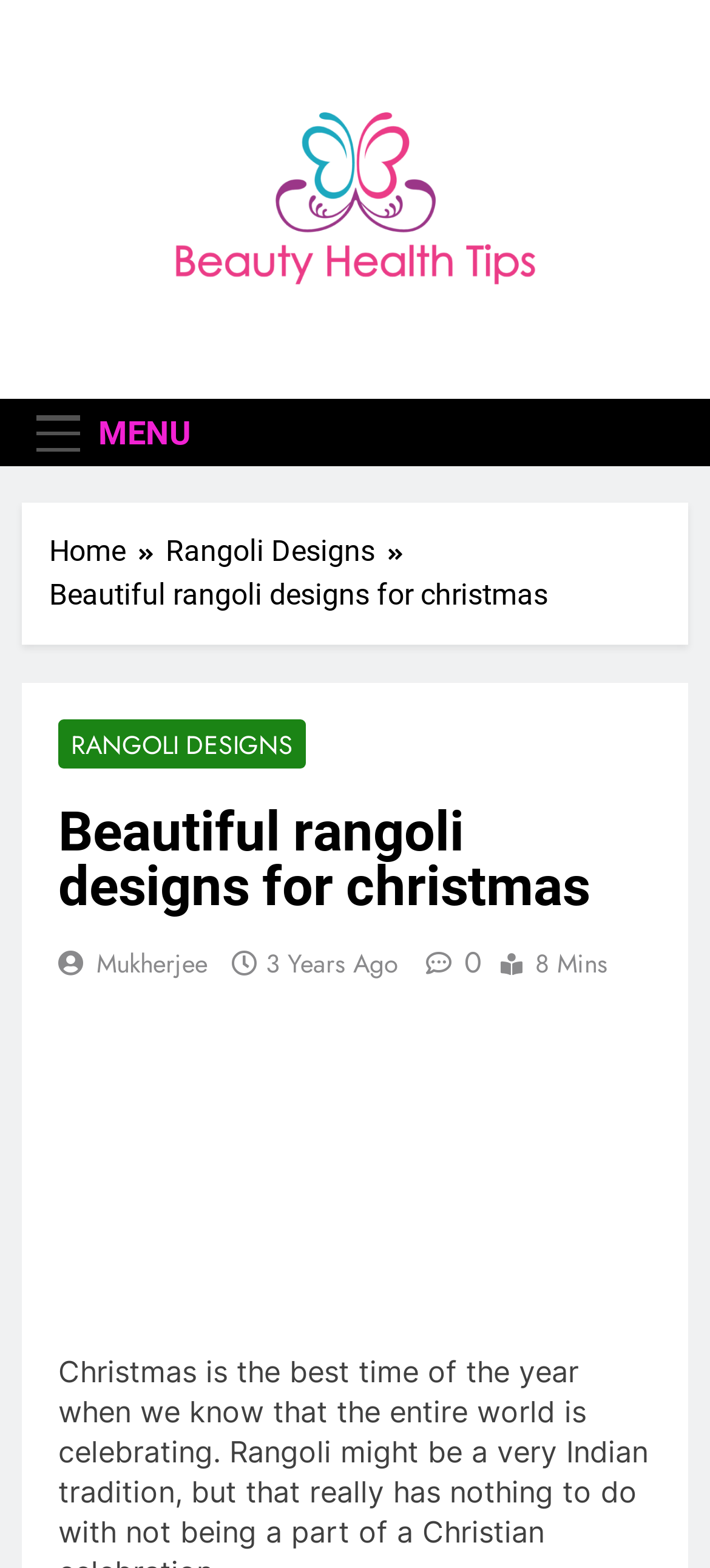Please find the bounding box for the following UI element description. Provide the coordinates in (top-left x, top-left y, bottom-right x, bottom-right y) format, with values between 0 and 1: Rangoli Designs

[0.233, 0.338, 0.585, 0.366]